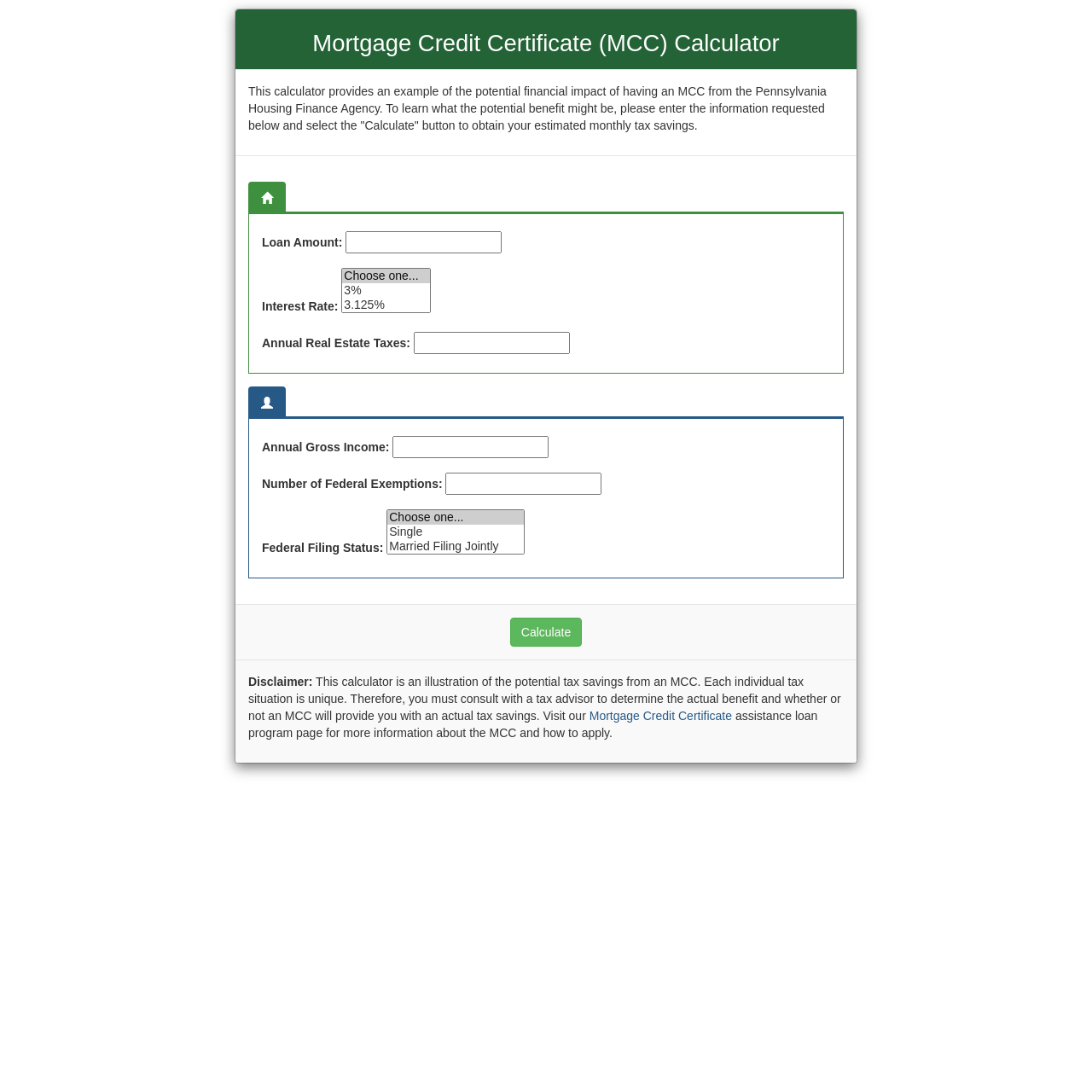Provide the bounding box coordinates for the area that should be clicked to complete the instruction: "Follow the Mortgage Credit Certificate link".

[0.54, 0.649, 0.67, 0.662]